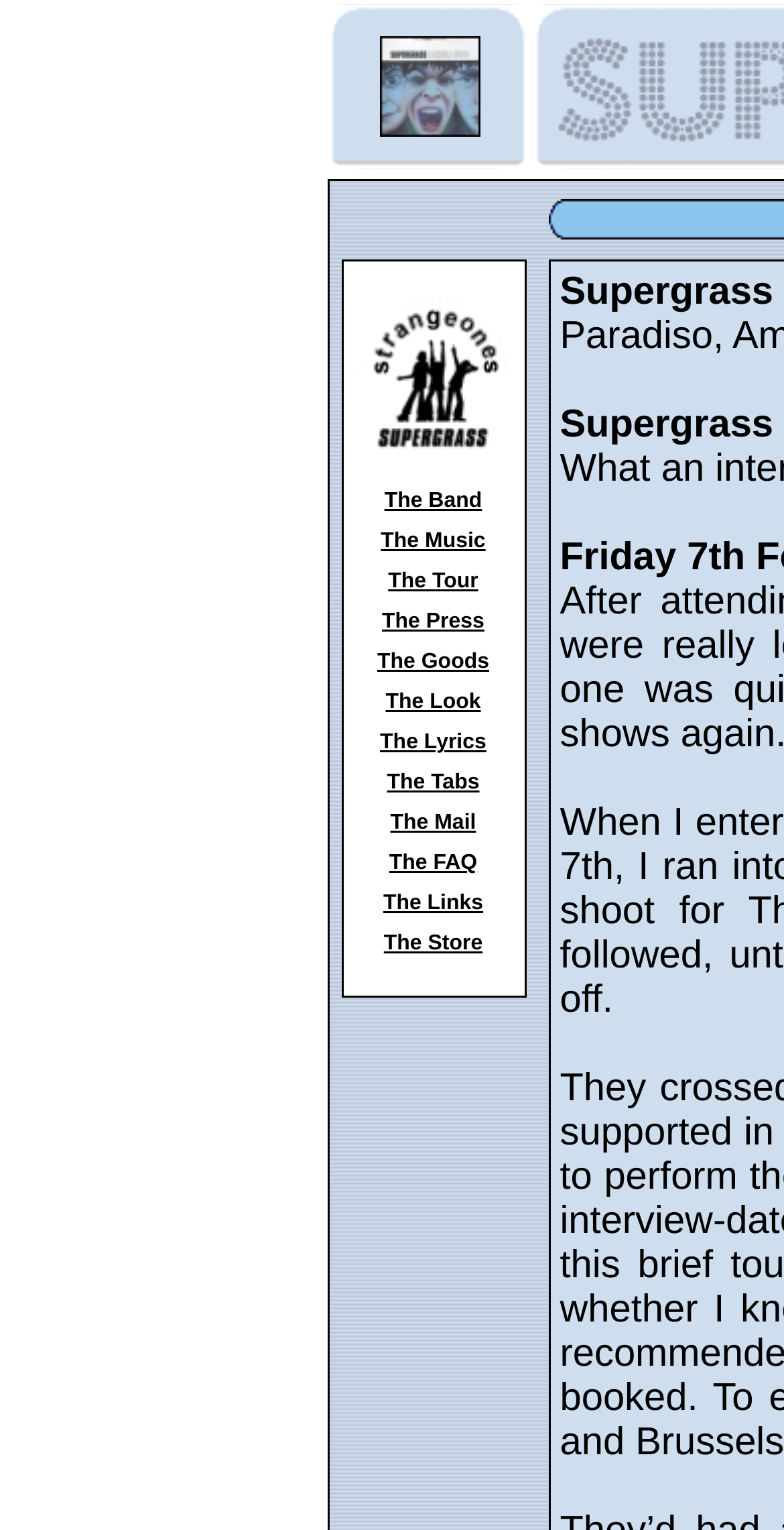Find the bounding box coordinates for the element described here: "parent_node: The Band".

[0.44, 0.28, 0.665, 0.3]